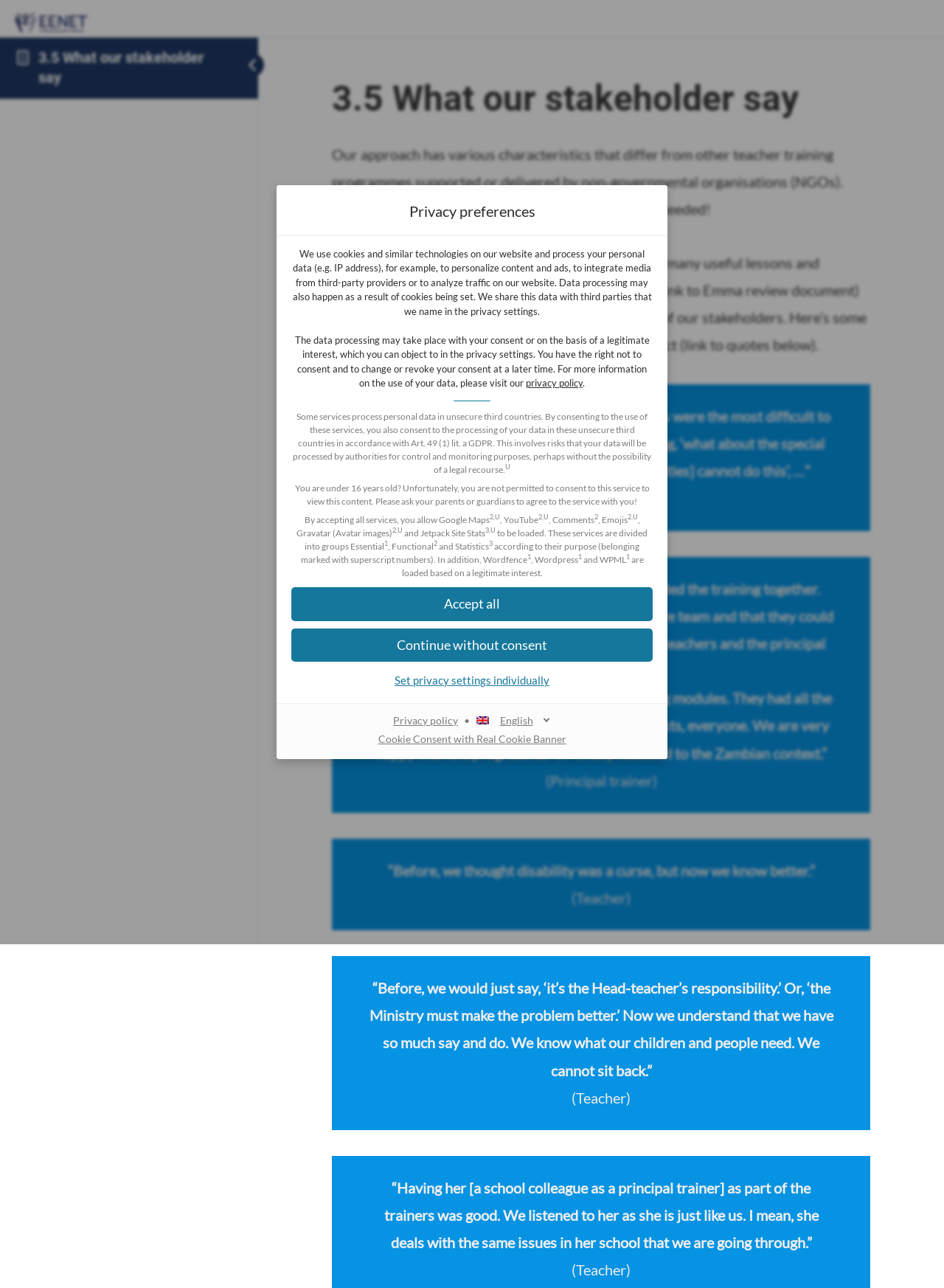Respond to the following query with just one word or a short phrase: 
How many groups are the services divided into according to their purpose?

Three